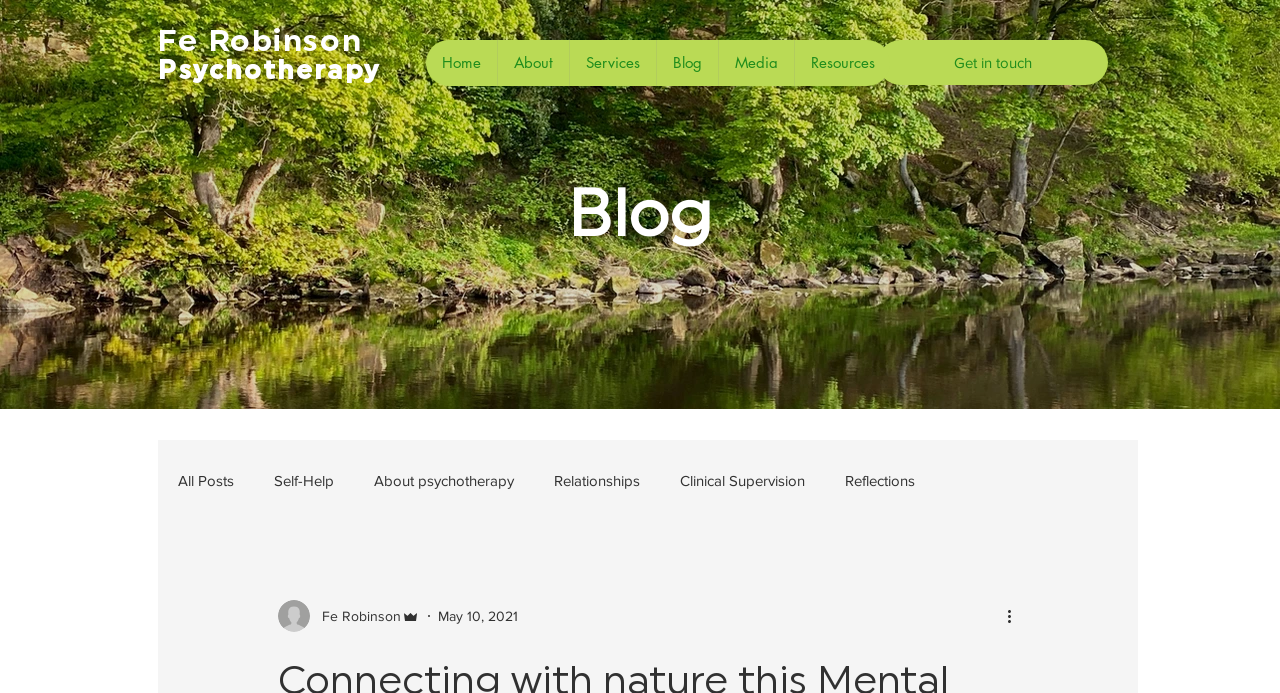Find the bounding box coordinates of the element's region that should be clicked in order to follow the given instruction: "Go to the 'Blog' page". The coordinates should consist of four float numbers between 0 and 1, i.e., [left, top, right, bottom].

[0.164, 0.247, 0.835, 0.378]